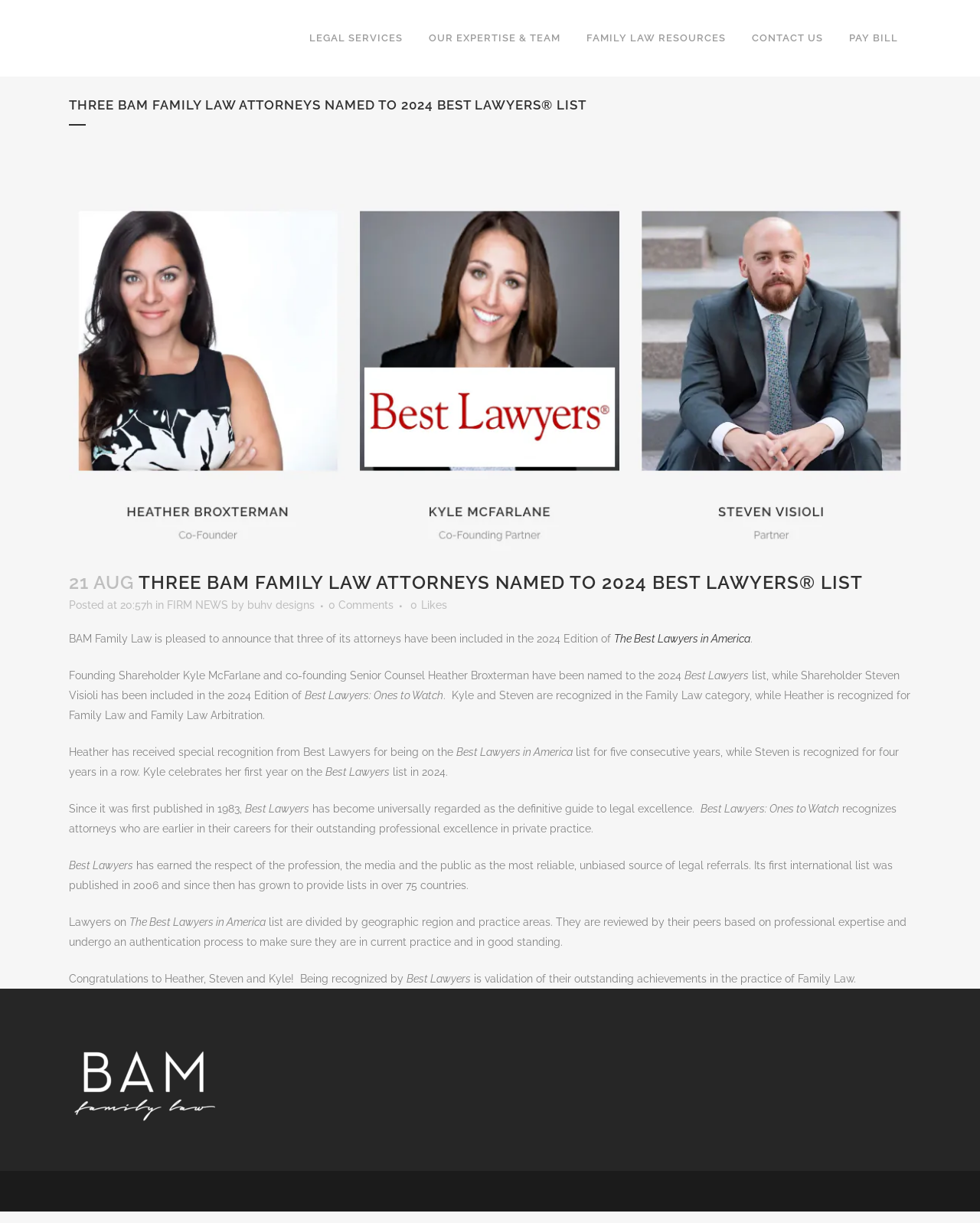Identify and provide the text content of the webpage's primary headline.

THREE BAM FAMILY LAW ATTORNEYS NAMED TO 2024 BEST LAWYERS® LIST